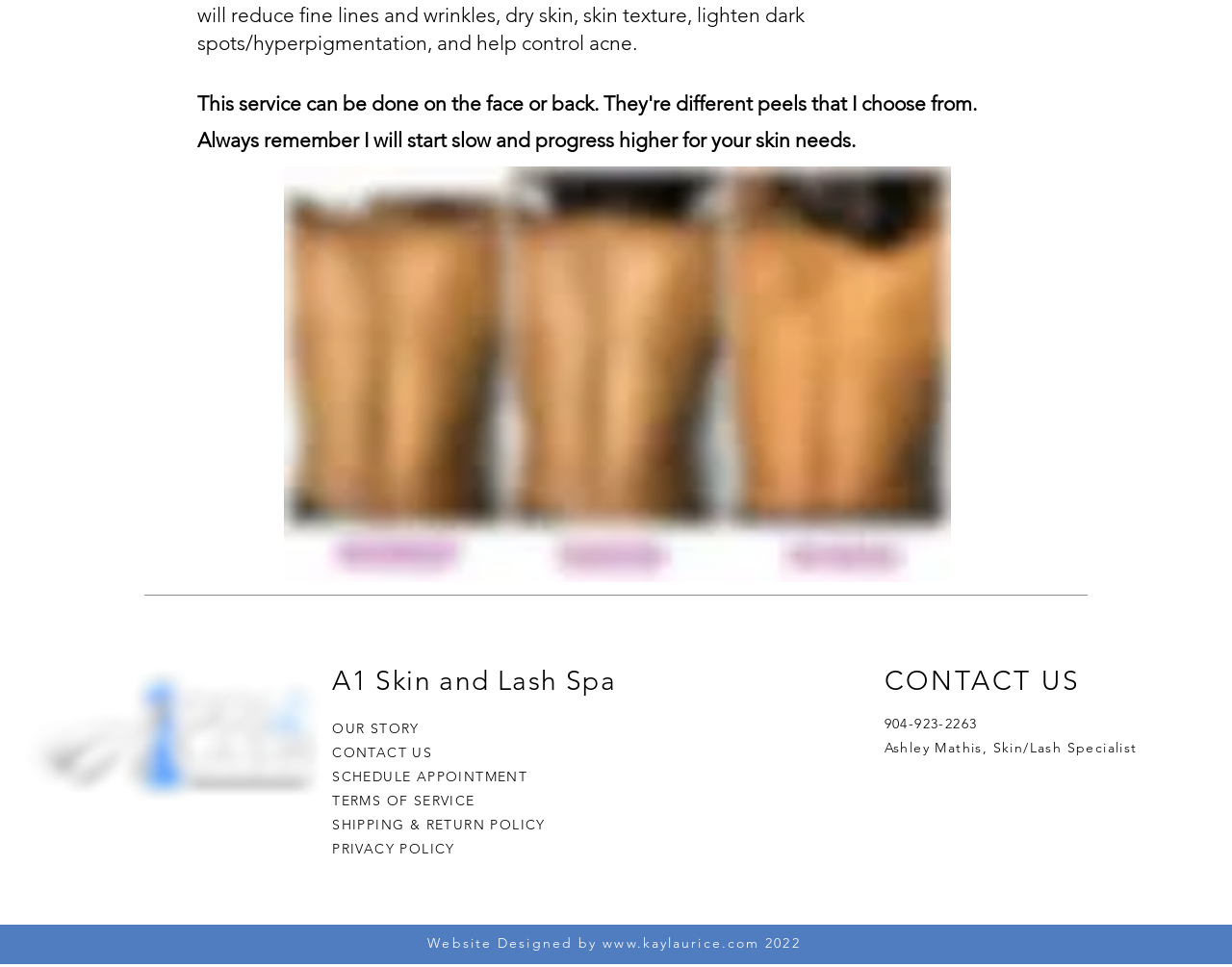From the given element description: "Ethan More", find the bounding box for the UI element. Provide the coordinates as four float numbers between 0 and 1, in the order [left, top, right, bottom].

None